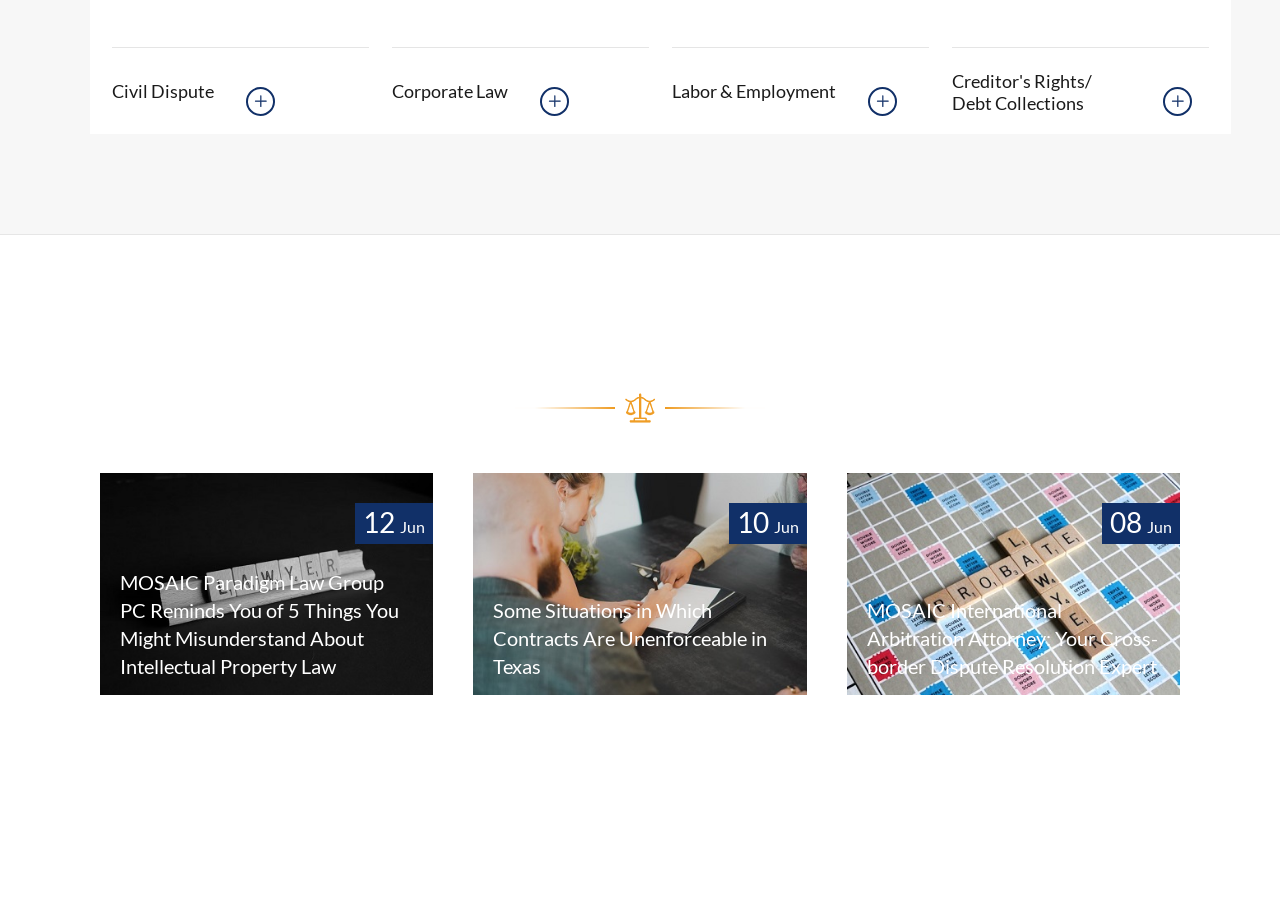Find and specify the bounding box coordinates that correspond to the clickable region for the instruction: "Learn about 'HOW TO & DIY'".

None